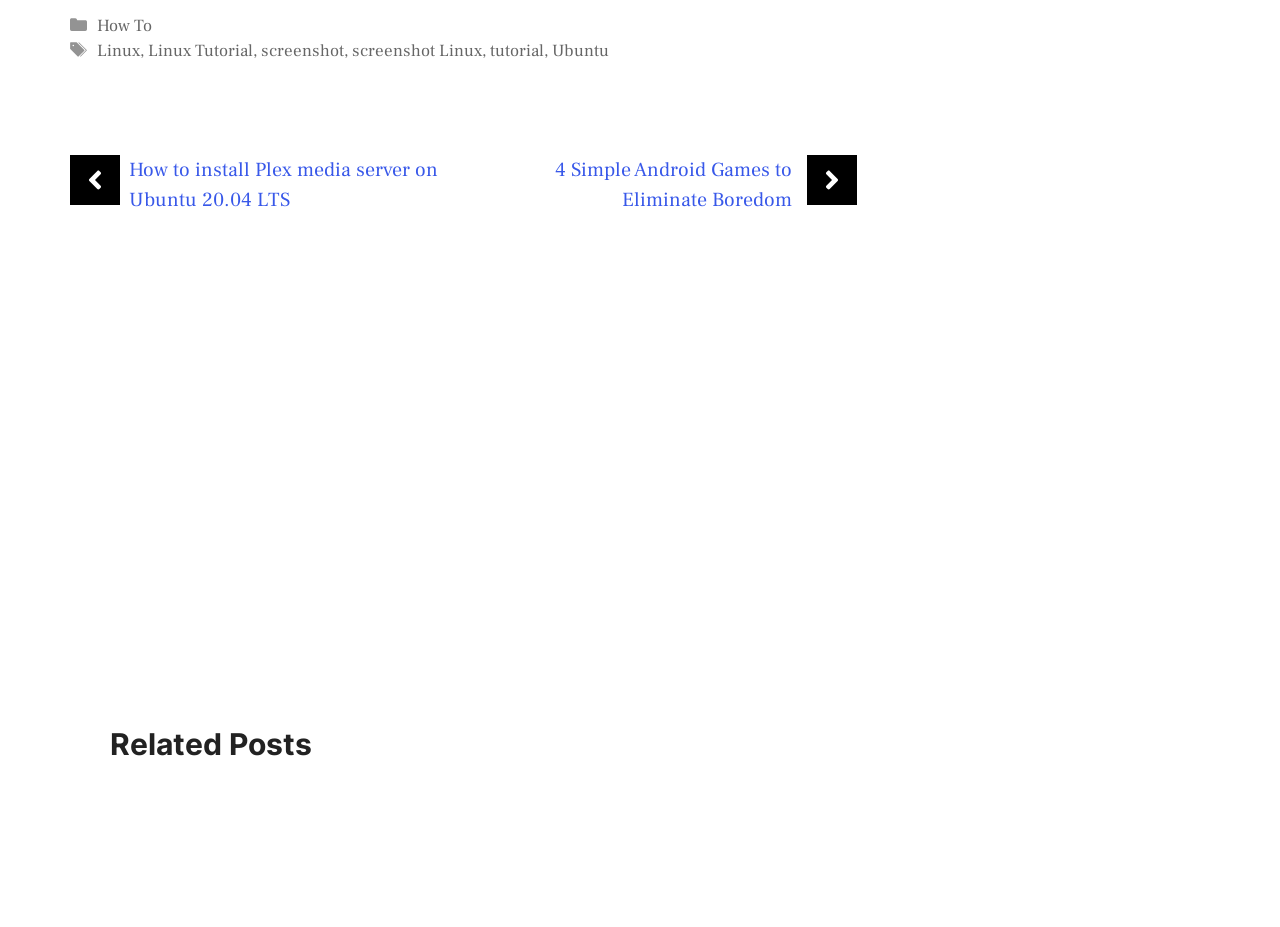Determine the bounding box coordinates for the region that must be clicked to execute the following instruction: "Visit 'Linux Tutorial'".

[0.116, 0.043, 0.198, 0.067]